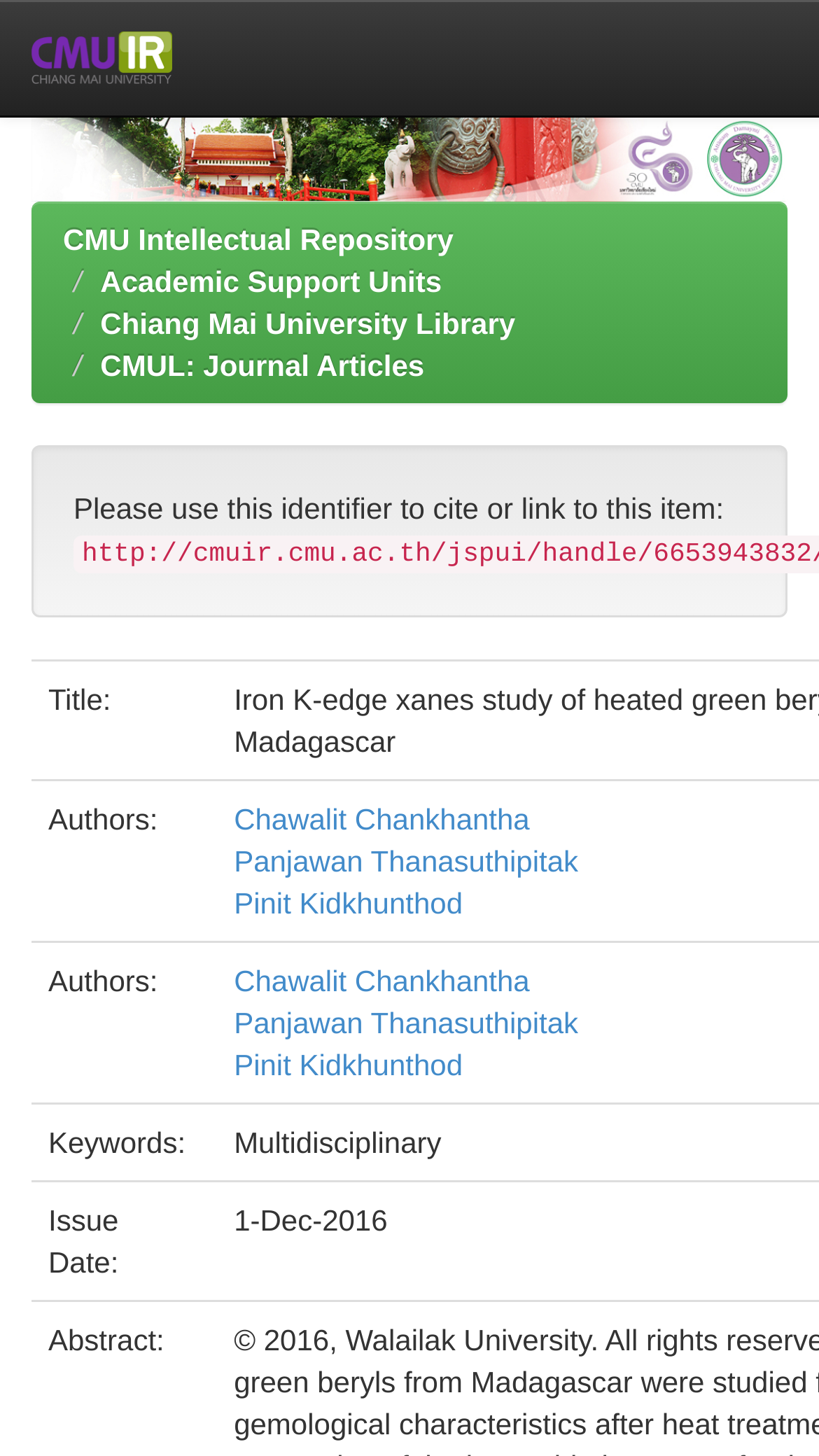Explain the webpage's design and content in an elaborate manner.

The webpage is about an academic study titled "Iron K-edge xanes study of heated green beryl from Madagascar" hosted on the CMU Intellectual Repository. At the top left, there is a logo of CMU Intellectual Repository, accompanied by a link to the repository's homepage. Below the logo, there are several links to related academic support units, including Chiang Mai University Library and CMUL: Journal Articles.

The main content of the webpage is divided into sections, with clear headings and concise text. There is a section that provides citation information, with a static text "Please use this identifier to cite or link to this item:" followed by a grid of cells containing metadata about the study. The grid cells are arranged in a table-like structure, with columns labeled "Title:", "Authors:", "Keywords:", and "Issue Date:". The authors' names, Chawalit Chankhantha, Panjawan Thanasuthipitak, and Pinit Kidkhunthod, are listed as links, allowing users to access more information about them.

Overall, the webpage presents a clear and organized layout, making it easy to navigate and access the information about the academic study.